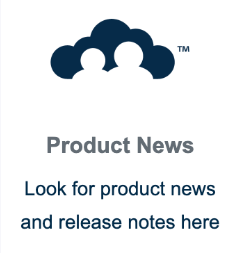Craft a detailed explanation of the image.

The image features a cloud-like graphic accompanied by the text "Product News." Below this heading, there is an additional line reading, "Look for product news and release notes here." This presentation highlights the focus on keeping users informed about the latest updates and announcements regarding products. The overall design conveys a friendly and inviting tone, aiming to engage viewers in exploring important information related to product developments.